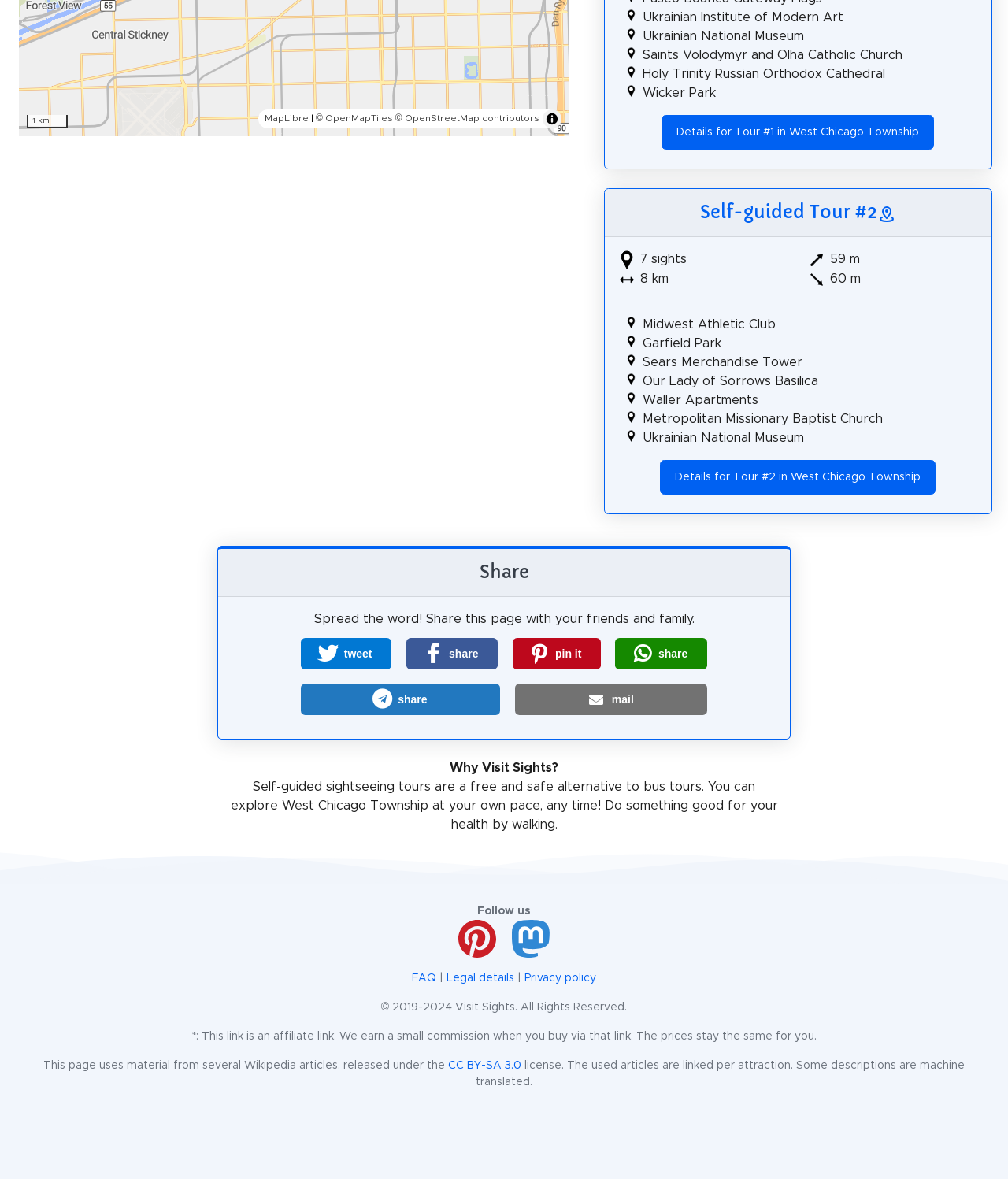What is the purpose of the 'Share' section?
Can you provide an in-depth and detailed response to the question?

I found the answer by looking at the 'Share' section and reading the text 'Spread the word! Share this page with your friends and family'.